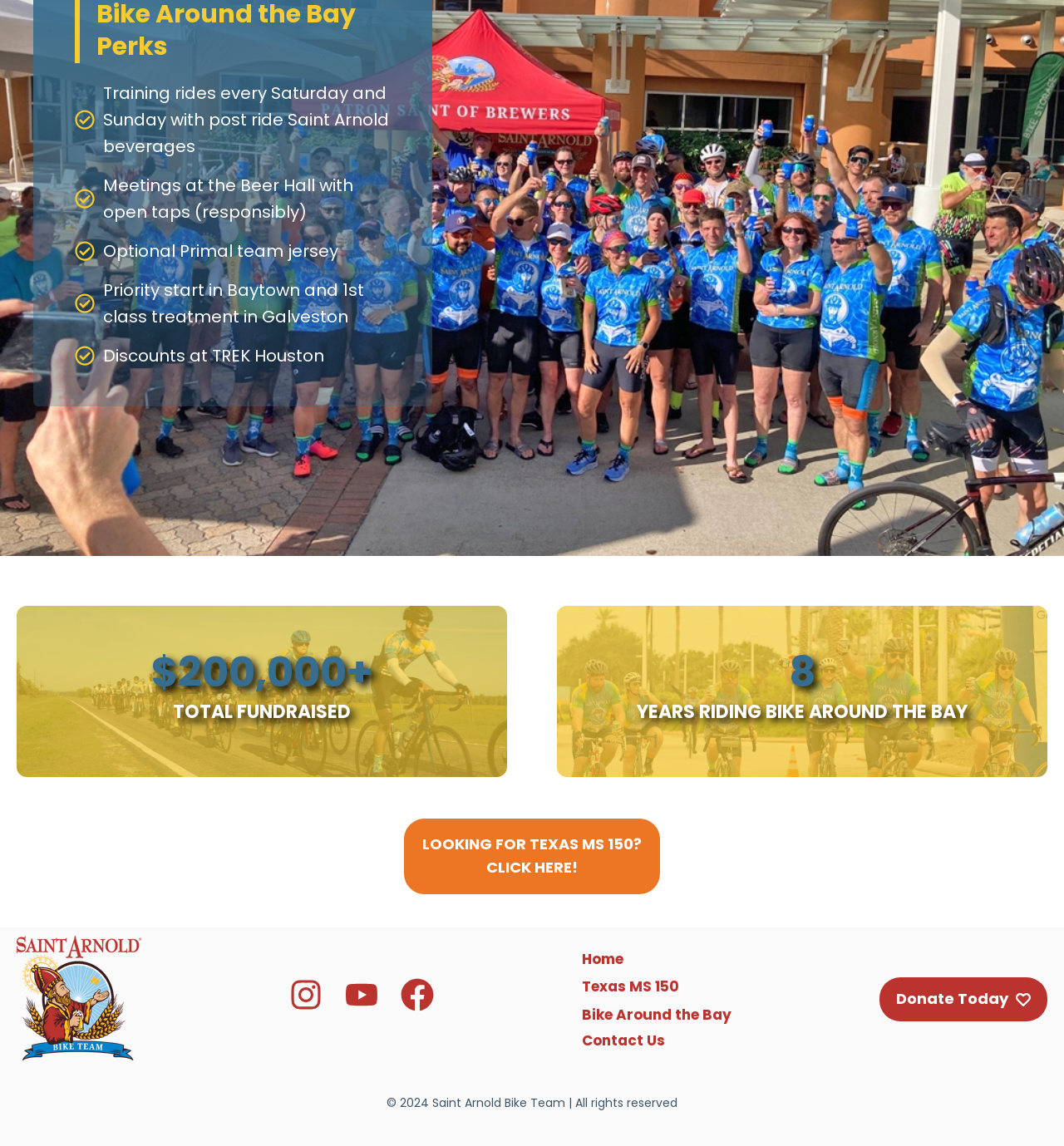What is the name of the event mentioned on the webpage?
Answer the question with a detailed and thorough explanation.

I found this answer by looking at the link element with the text 'Bike Around the Bay' and the context of the webpage, which suggests that the event is related to the bike team and is a significant part of the webpage's content.